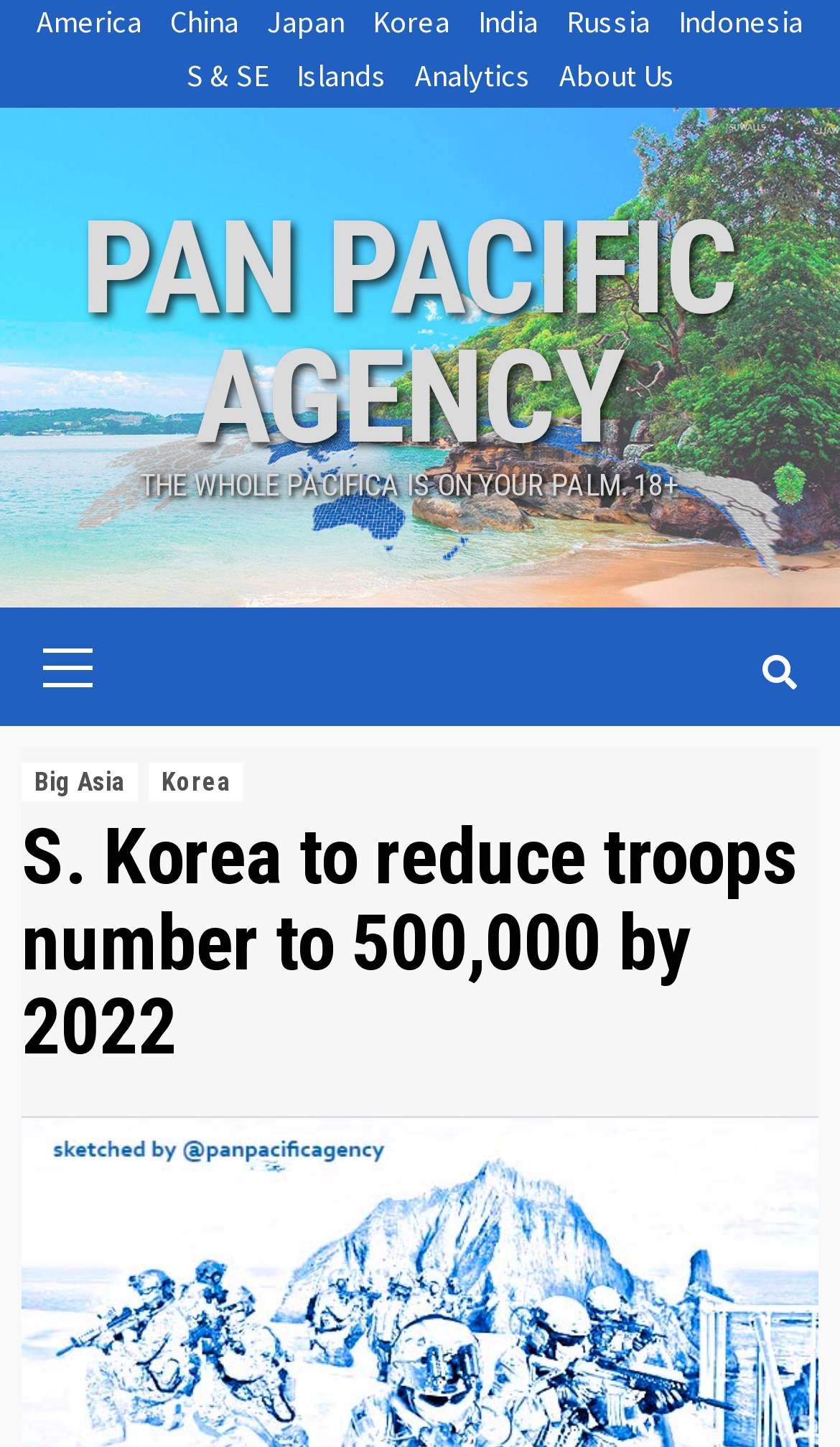What is the principal heading displayed on the webpage?

S. Korea to reduce troops number to 500,000 by 2022